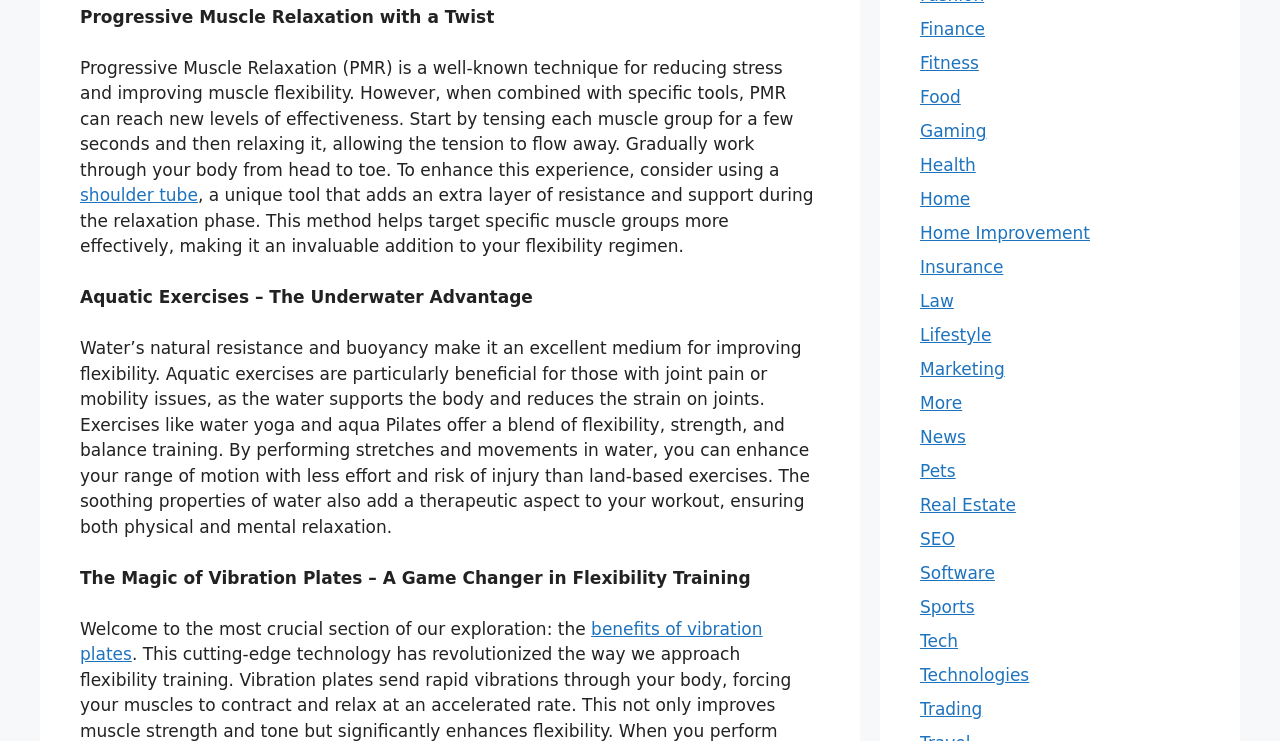Based on the image, please elaborate on the answer to the following question:
What is the benefit of aquatic exercises?

According to the webpage, aquatic exercises are beneficial for those with joint pain or mobility issues because the water supports the body and reduces the strain on joints. As a result, exercises like water yoga and aqua Pilates can enhance one's range of motion with less effort and risk of injury than land-based exercises.